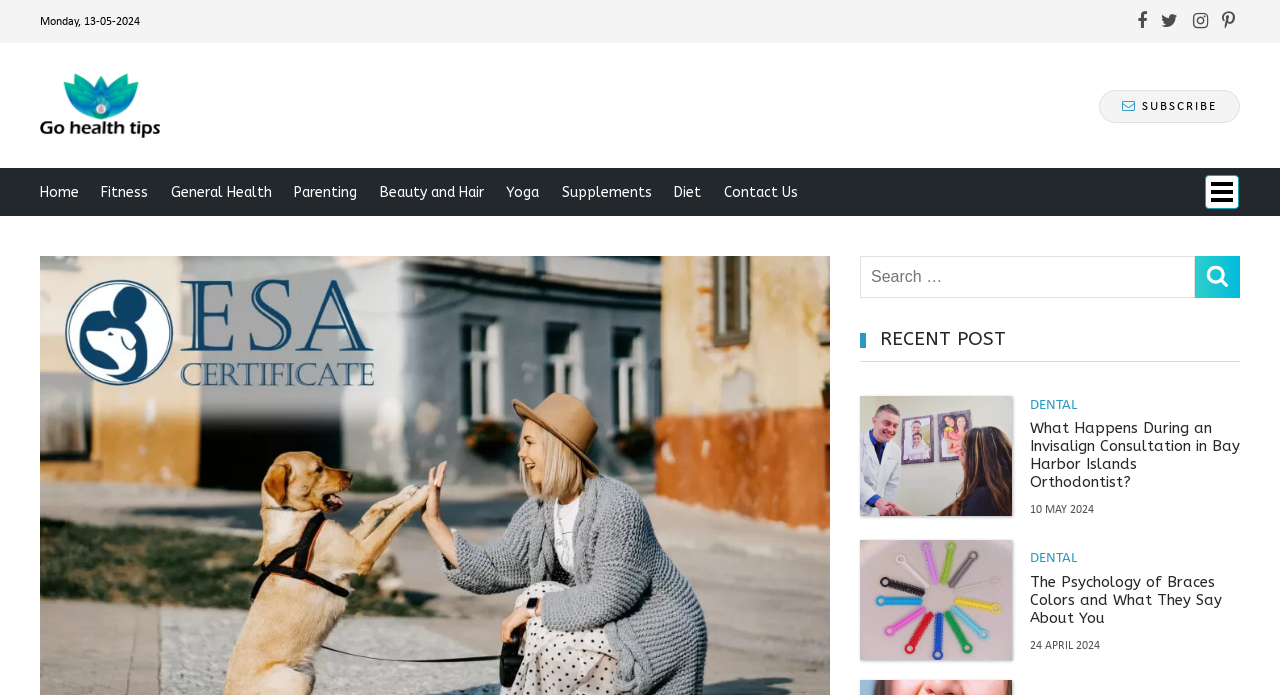From the webpage screenshot, predict the bounding box coordinates (top-left x, top-left y, bottom-right x, bottom-right y) for the UI element described here: name="s" placeholder="Search …"

[0.672, 0.368, 0.934, 0.429]